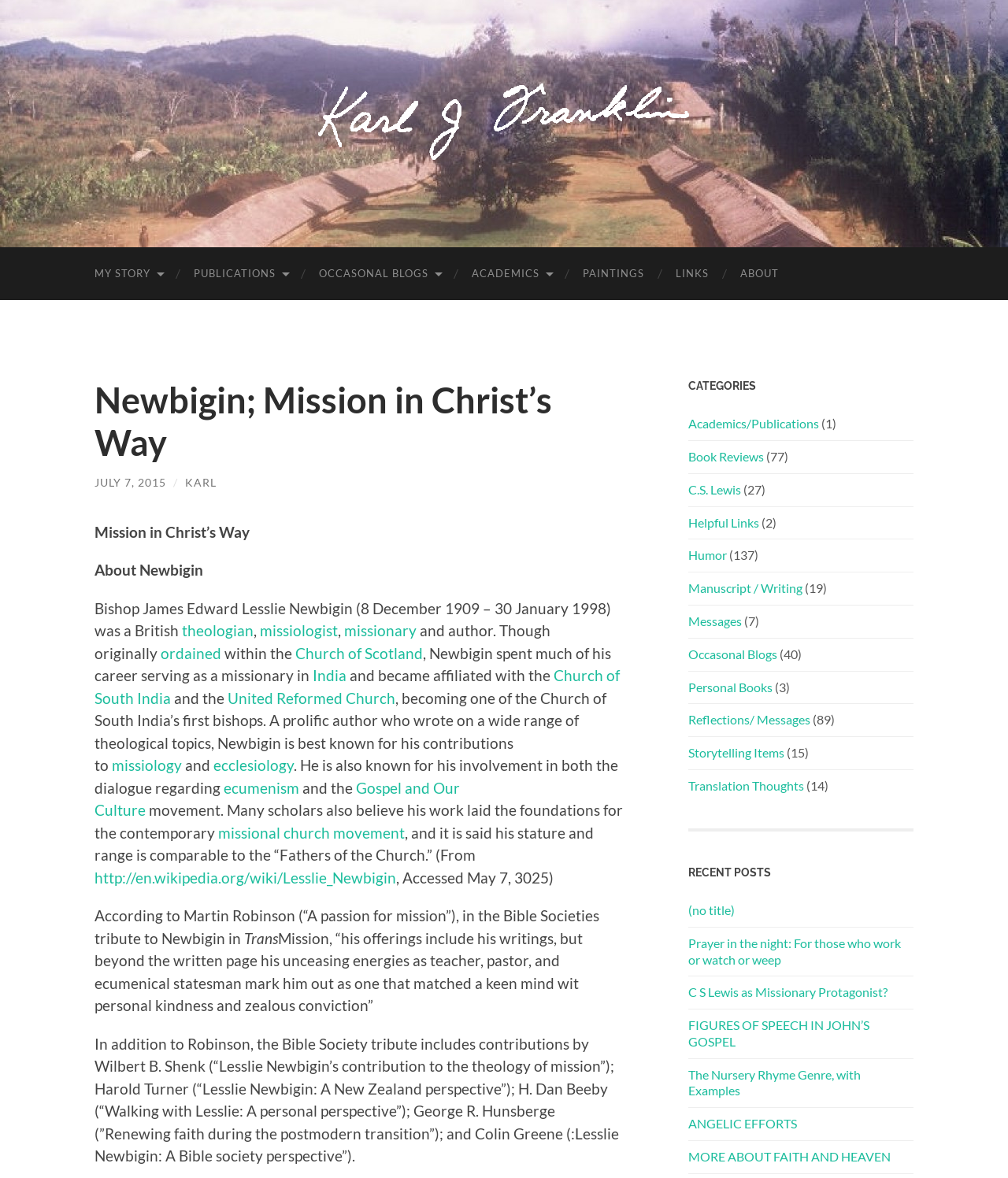Please identify the bounding box coordinates of the region to click in order to complete the given instruction: "View the 'RECENT POSTS' section". The coordinates should be four float numbers between 0 and 1, i.e., [left, top, right, bottom].

[0.683, 0.734, 0.906, 0.746]